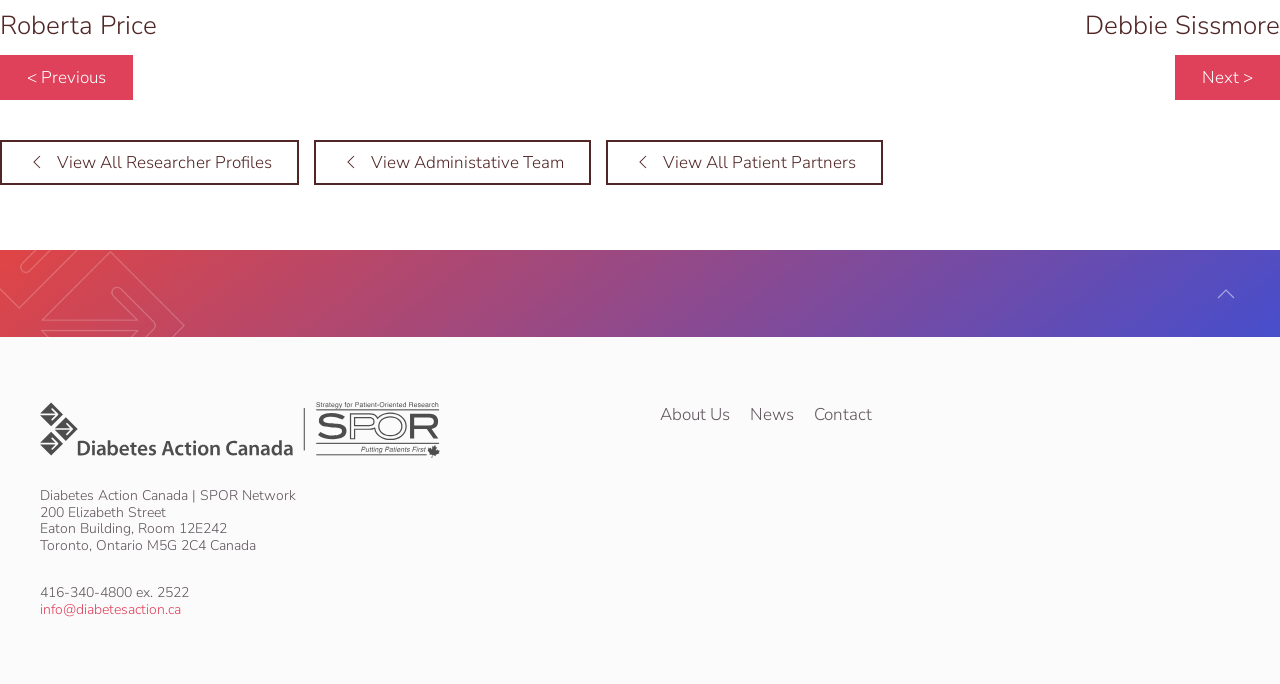Please locate the clickable area by providing the bounding box coordinates to follow this instruction: "View previous researcher profile".

[0.0, 0.08, 0.104, 0.146]